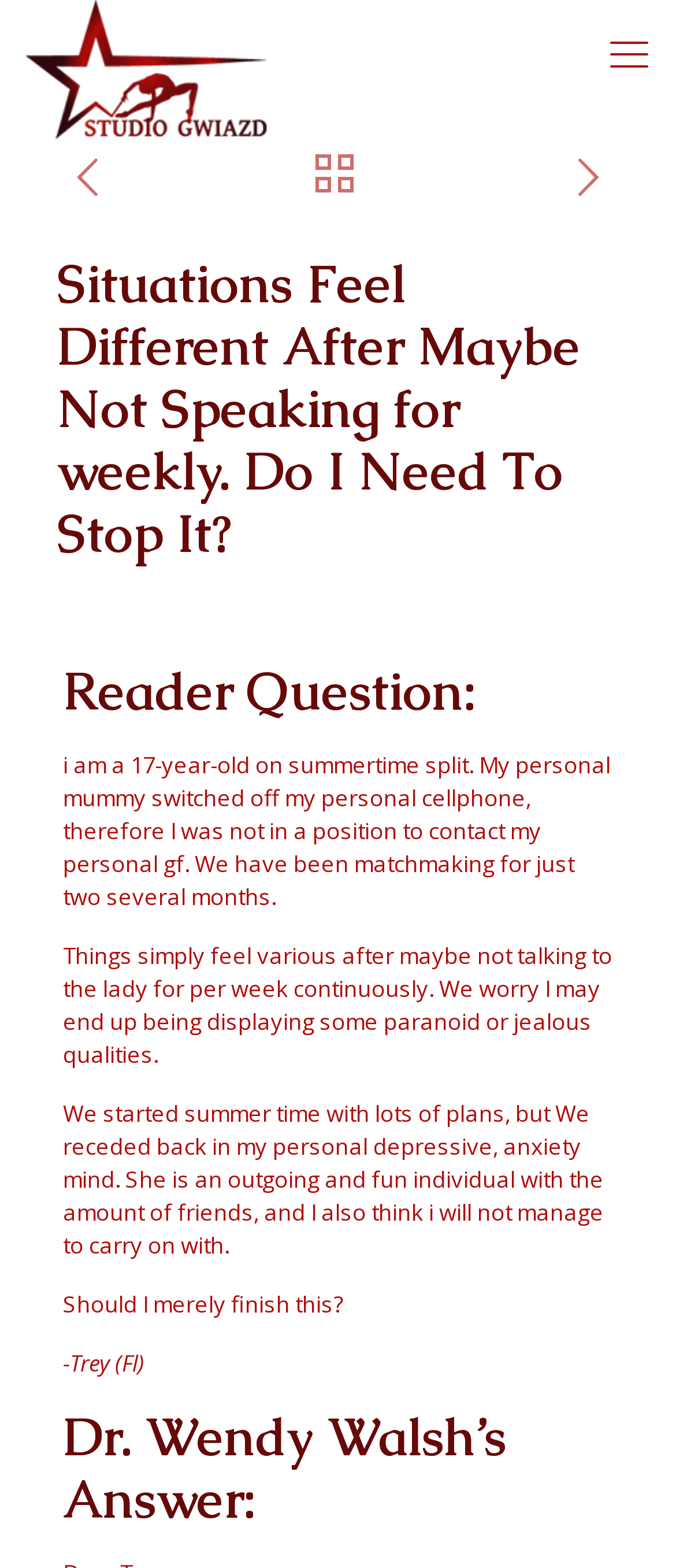Answer the question below using just one word or a short phrase: 
Who is providing an answer to the reader's question?

Dr. Wendy Walsh